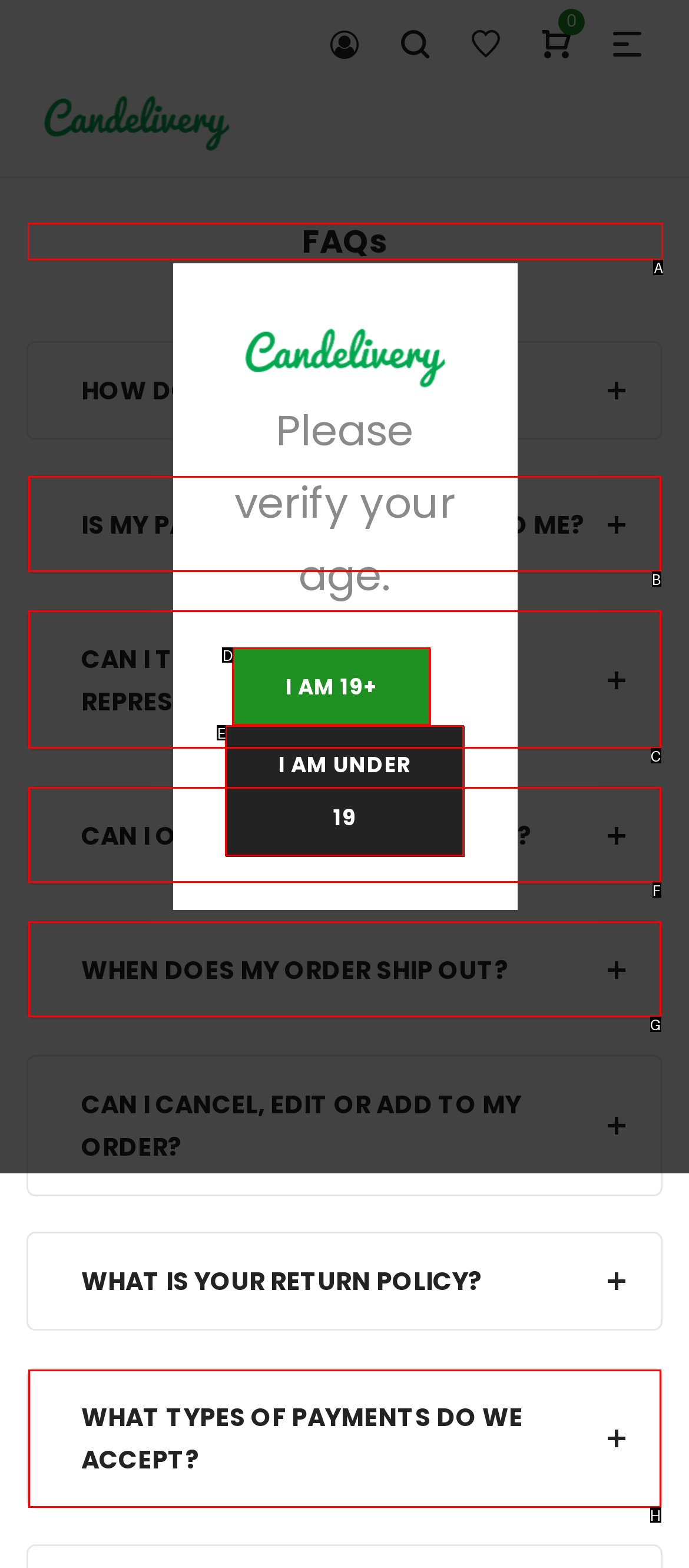Identify the correct letter of the UI element to click for this task: Go to FAQs page
Respond with the letter from the listed options.

A